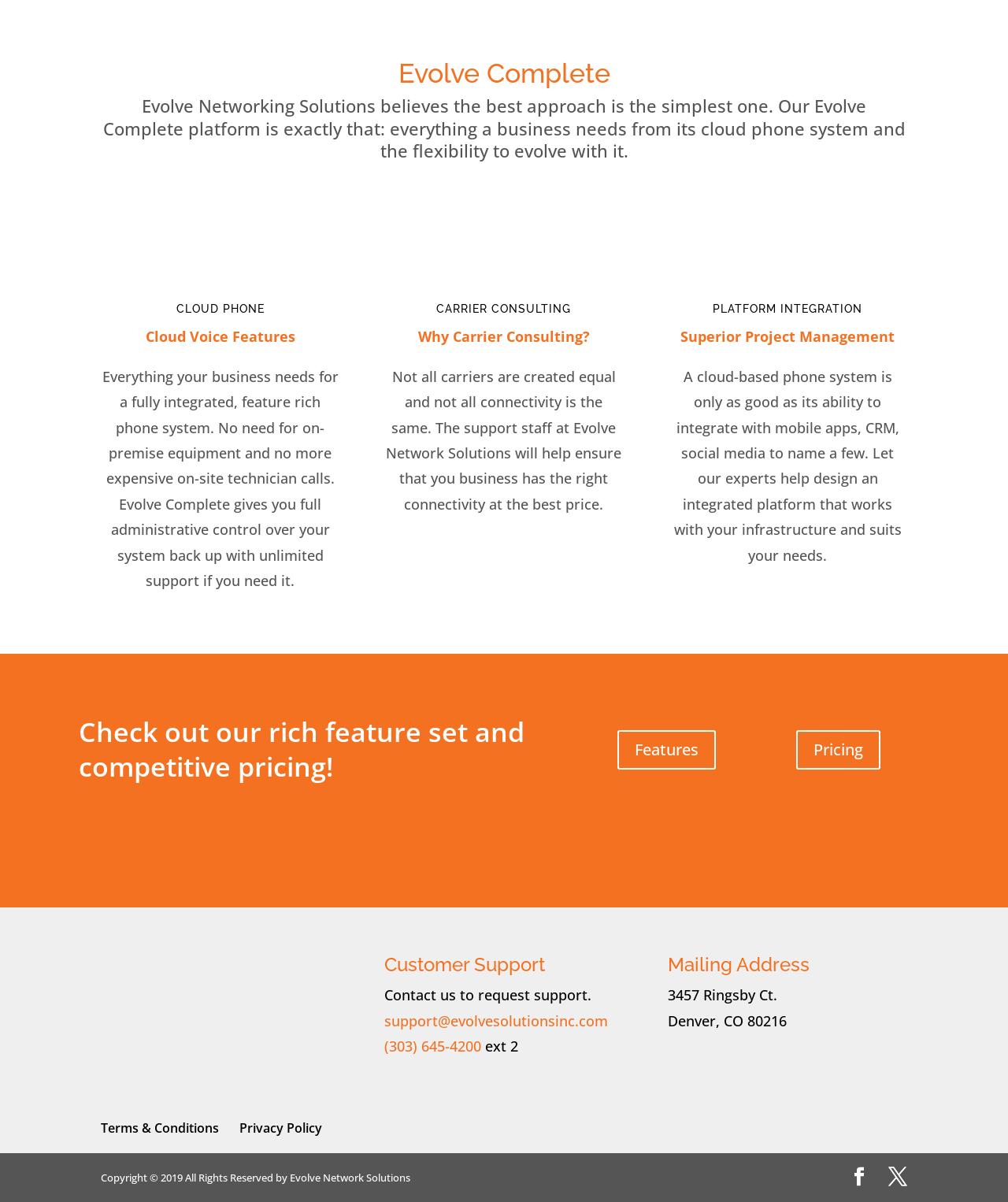Identify the bounding box coordinates of the section to be clicked to complete the task described by the following instruction: "View 'Pricing'". The coordinates should be four float numbers between 0 and 1, formatted as [left, top, right, bottom].

[0.79, 0.607, 0.874, 0.64]